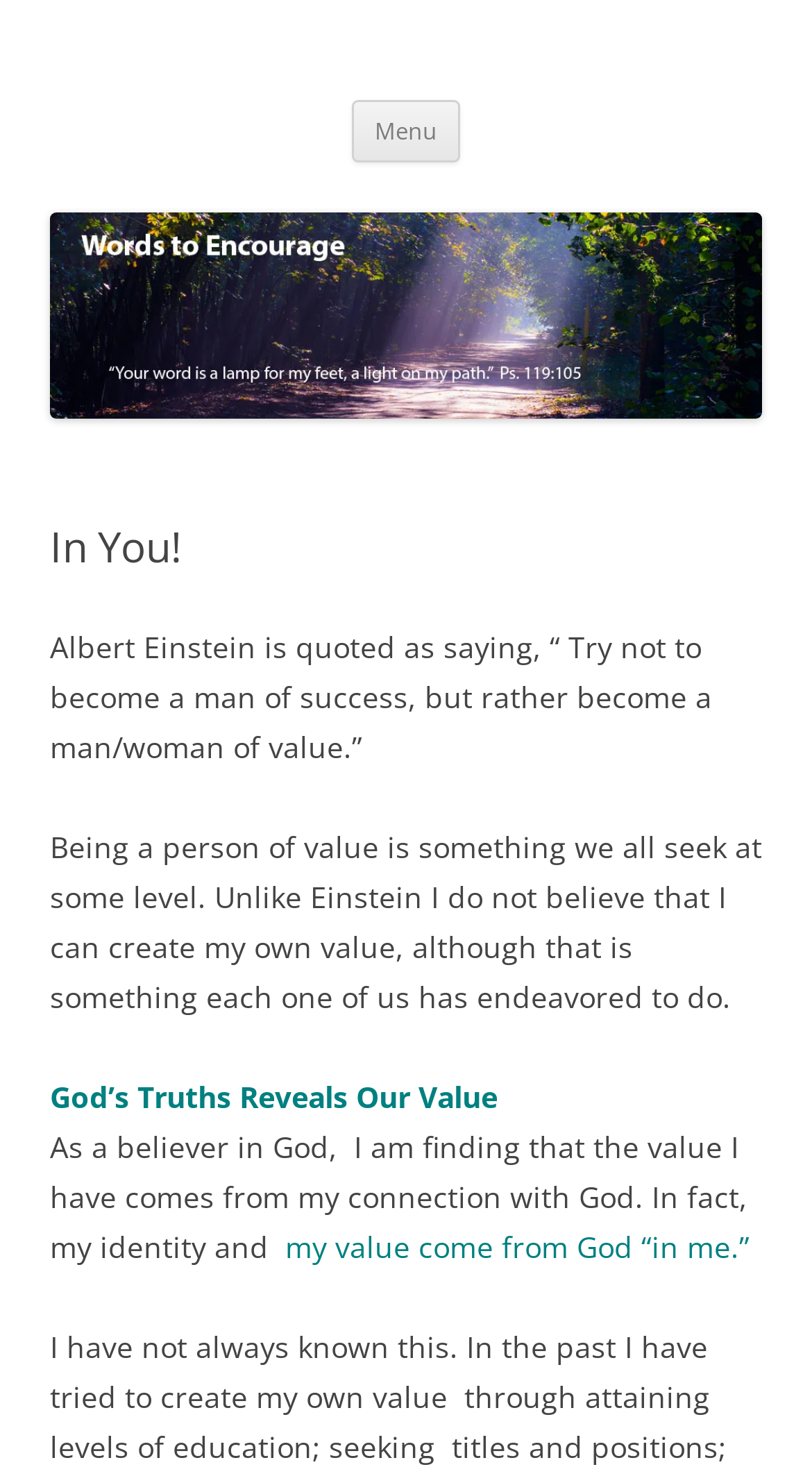Identify and provide the text of the main header on the webpage.

Words To Encourage